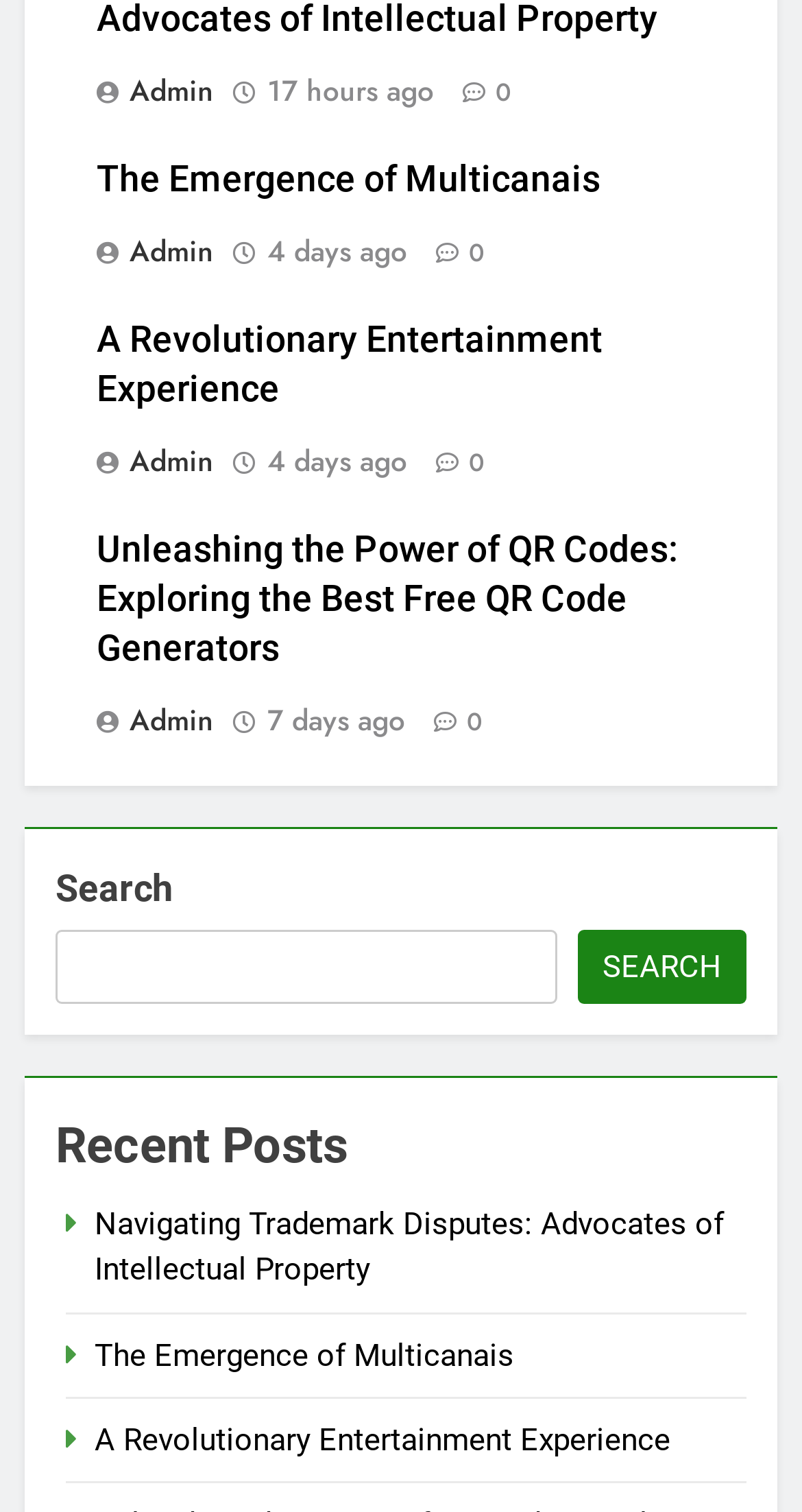Respond with a single word or phrase to the following question: What is the title of the second article?

A Revolutionary Entertainment Experience